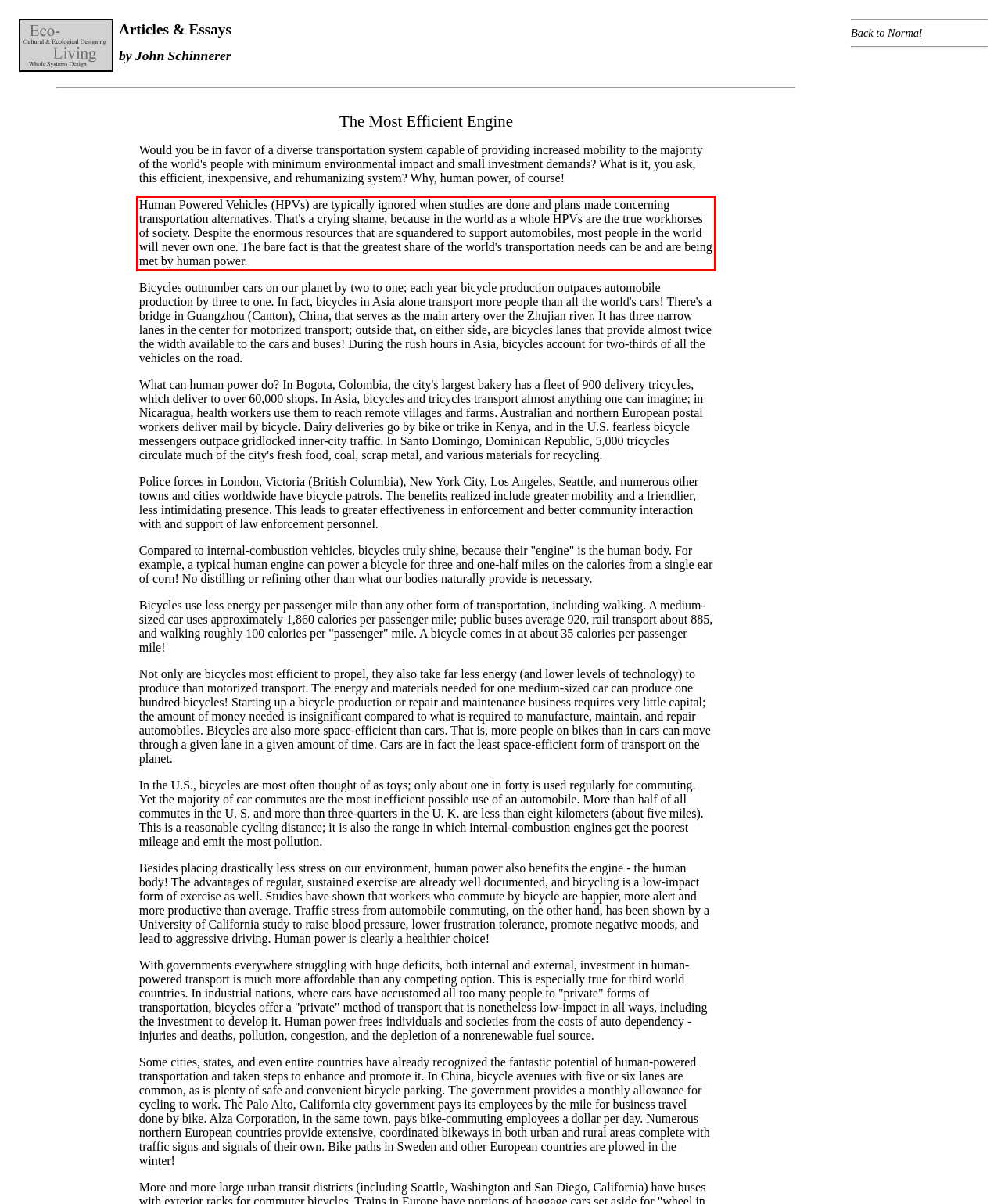Identify the red bounding box in the webpage screenshot and perform OCR to generate the text content enclosed.

Human Powered Vehicles (HPVs) are typically ignored when studies are done and plans made concerning transportation alternatives. That's a crying shame, because in the world as a whole HPVs are the true workhorses of society. Despite the enormous resources that are squandered to support automobiles, most people in the world will never own one. The bare fact is that the greatest share of the world's transportation needs can be and are being met by human power.